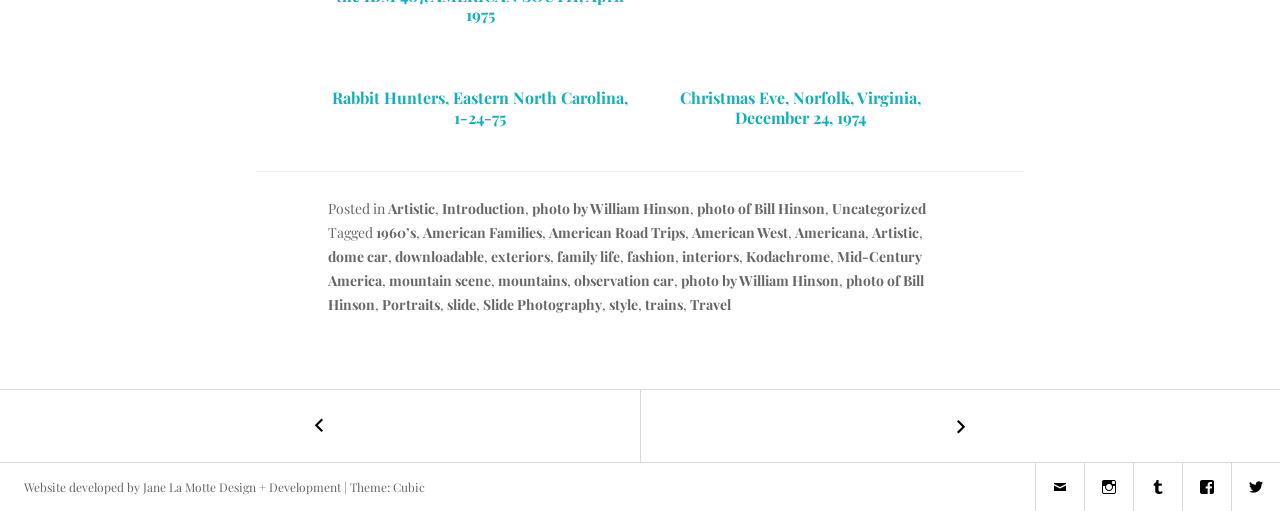Locate the bounding box coordinates of the area where you should click to accomplish the instruction: "Check the photo of Bill Hinson".

[0.545, 0.587, 0.645, 0.624]